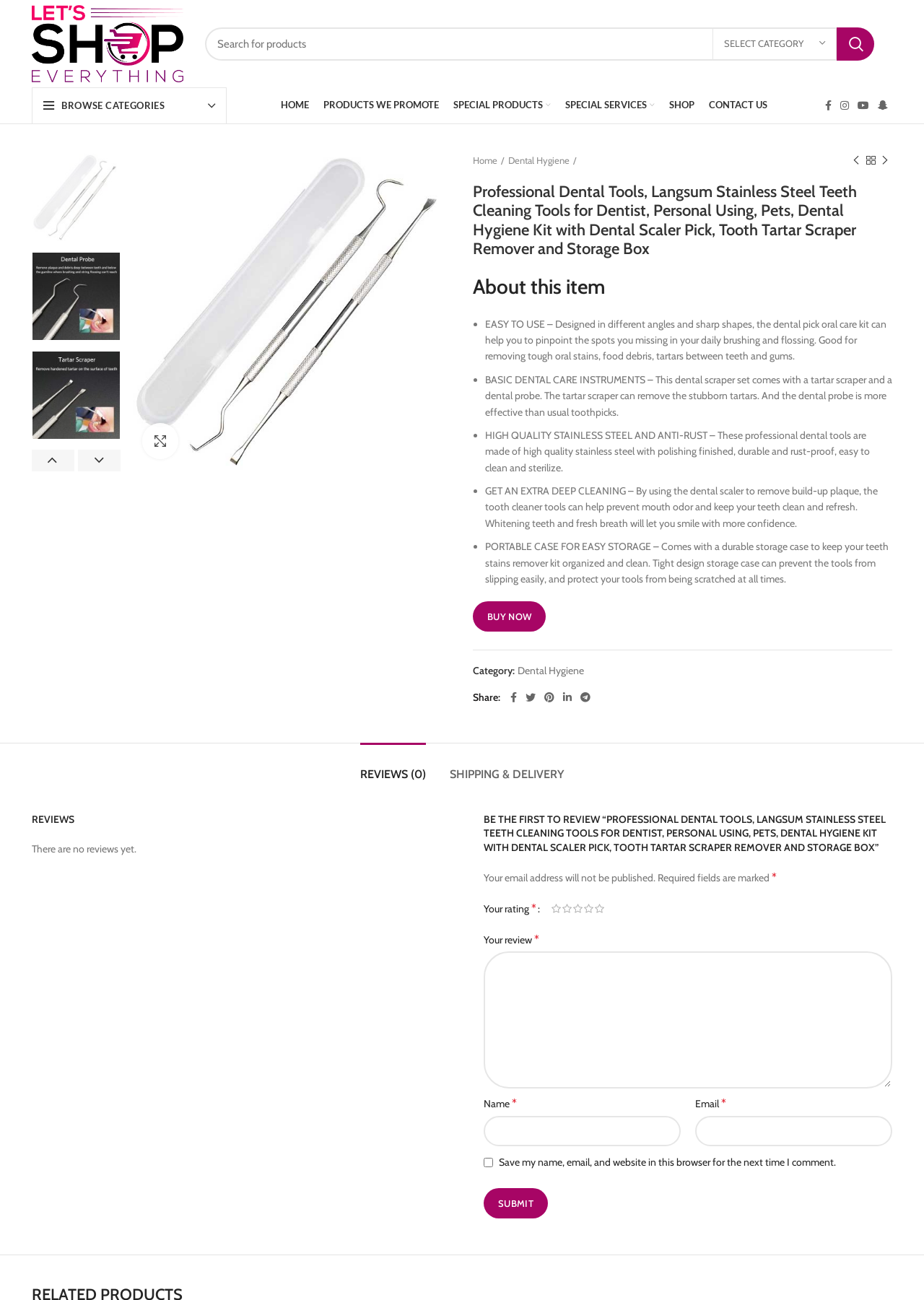Write a detailed summary of the webpage, including text, images, and layout.

This webpage is an e-commerce product page for a dental hygiene kit. At the top, there is a search bar and a navigation menu with links to various categories, including "Home", "Products We Promote", "Special Products", "Special Services", "Shop", and "Contact Us". Below the navigation menu, there are social media links to Facebook, Instagram, YouTube, and Snapchat.

The main content of the page is divided into two sections. On the left, there is a product image gallery with two large images and a "Click to enlarge" link. Below the images, there are navigation buttons to move to the previous or next product.

On the right, there is a product description section. The product title, "Professional Dental Tools, Langsum Stainless Steel Teeth Cleaning Tools for Dentist, Personal Using, Pets, Dental Hygiene Kit with Dental Scaler Pick, Tooth Tartar Scraper Remover and Storage Box", is displayed prominently. Below the title, there are four bullet points highlighting the key features of the product, including its ease of use, effectiveness in removing tartar and plaque, high-quality stainless steel construction, and portability.

Further down, there is a "BUY NOW" button and a section displaying the product category, "Dental Hygiene", and a "Share" button with links to various social media platforms. Below this, there are links to "REVIEWS (0)" and "SHIPPING & DELIVERY".

The reviews section is currently empty, with a message indicating that there are no reviews yet. However, there is a form below where customers can leave a review, including a rating system and a text box to enter their review.

Overall, the webpage is well-organized and easy to navigate, with a clear focus on showcasing the product and its features.